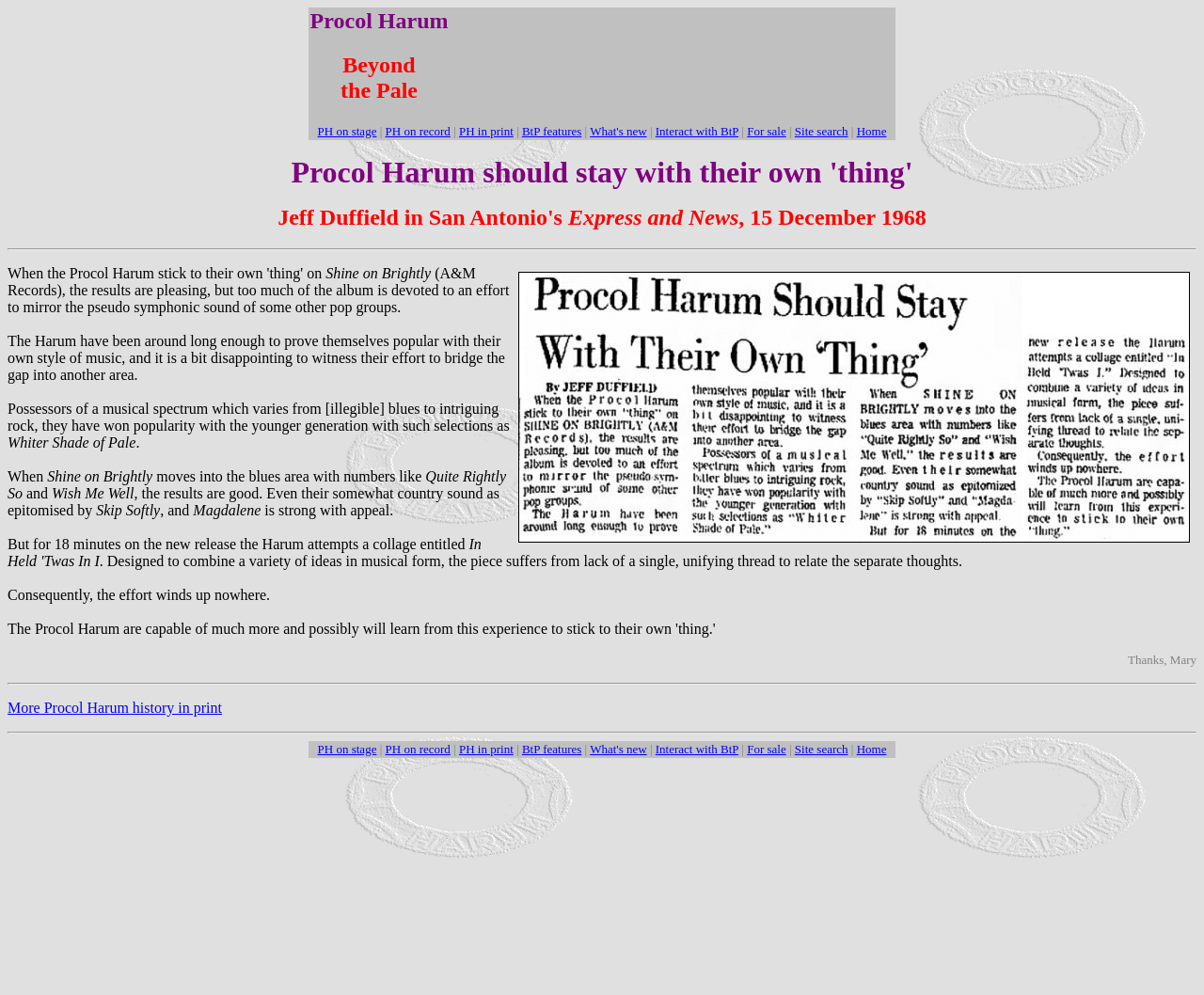What is the name of the newspaper that published the article?
Use the image to give a comprehensive and detailed response to the question.

The article mentions the source of the review as 'Express and News' on December 15, 1968.